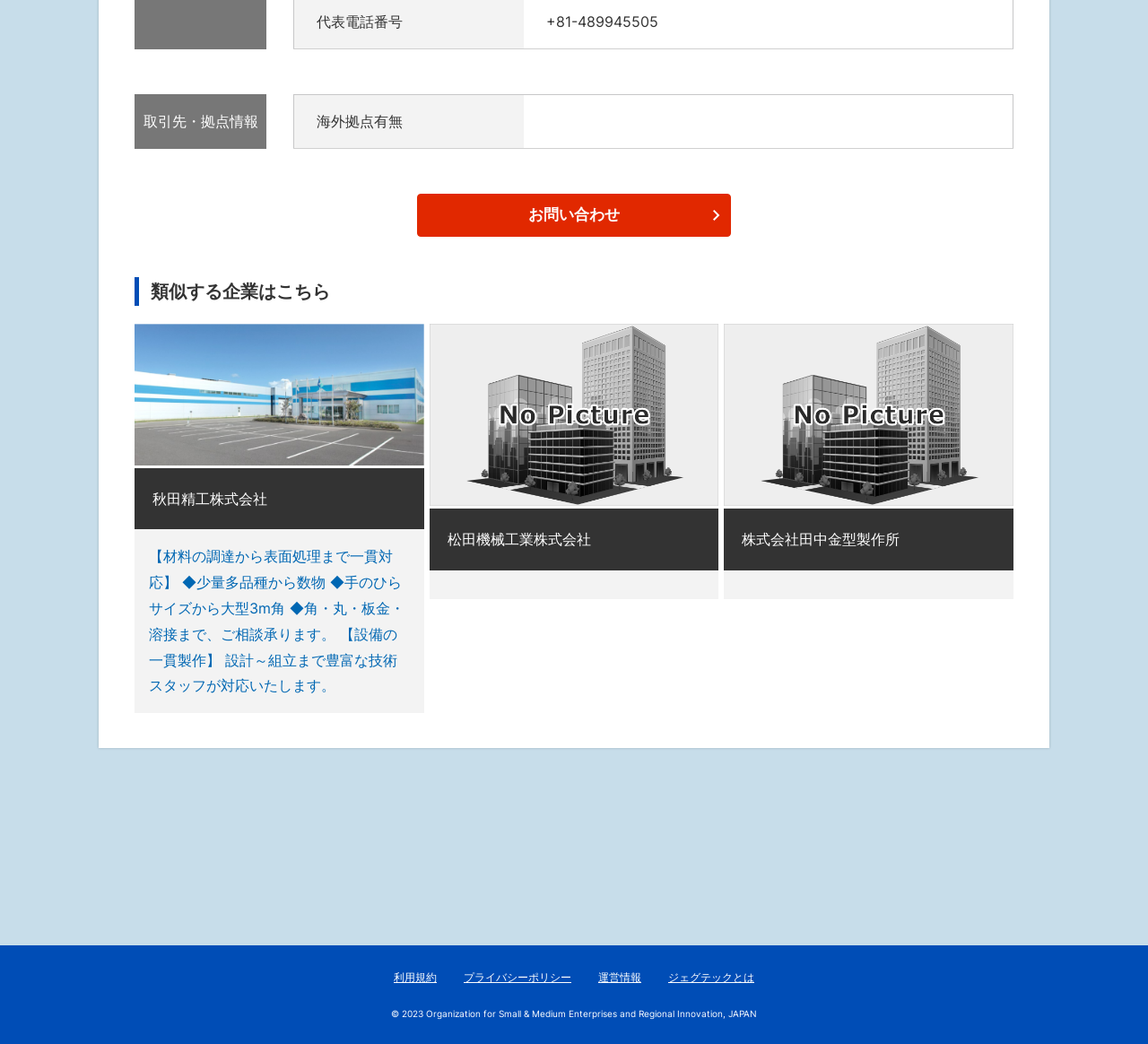Please identify the bounding box coordinates of the element that needs to be clicked to perform the following instruction: "View the information of 秋田精工株式会社".

[0.117, 0.31, 0.369, 0.683]